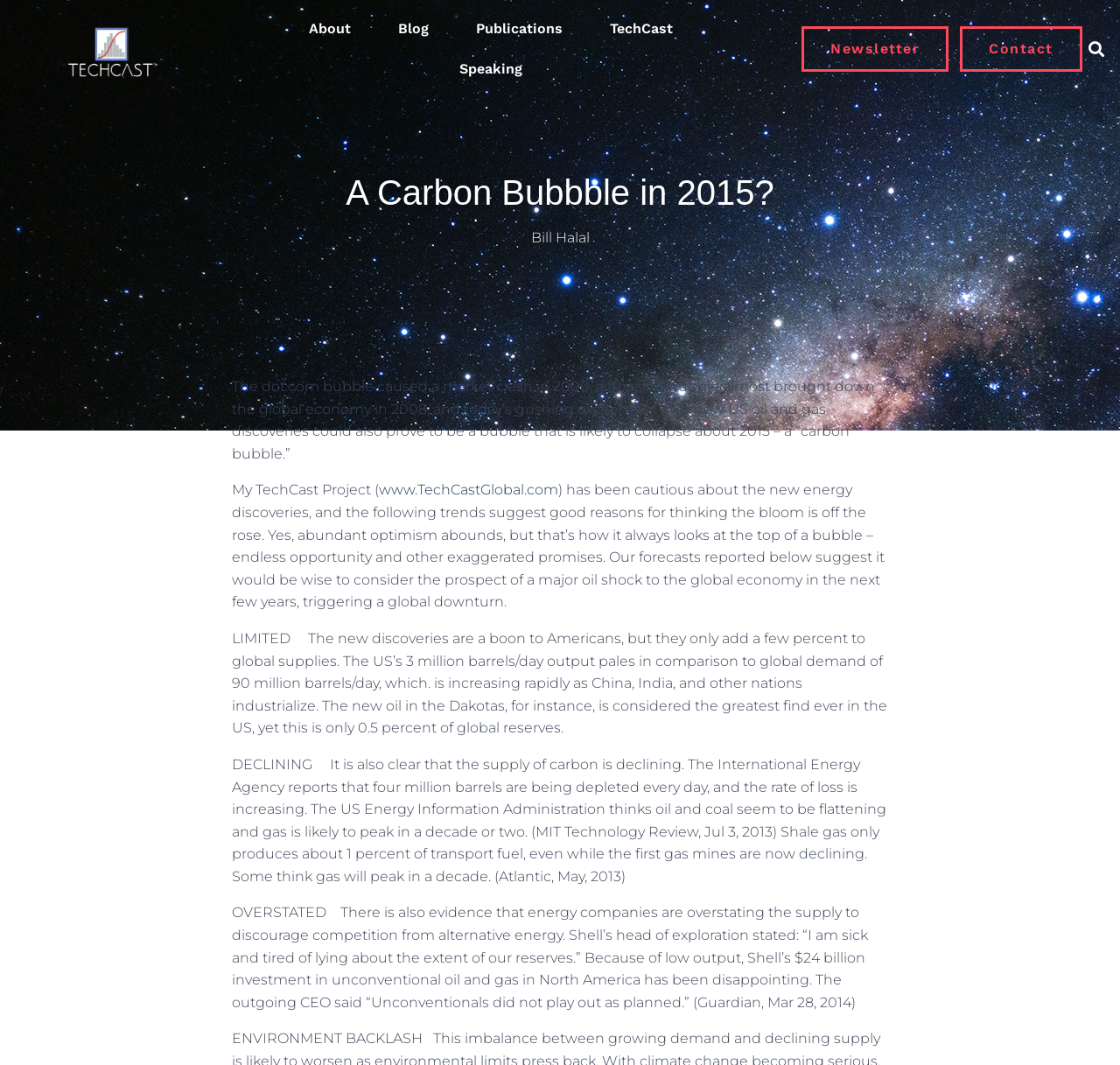Indicate the bounding box coordinates of the element that needs to be clicked to satisfy the following instruction: "Click the 'About' link". The coordinates should be four float numbers between 0 and 1, i.e., [left, top, right, bottom].

[0.255, 0.008, 0.334, 0.046]